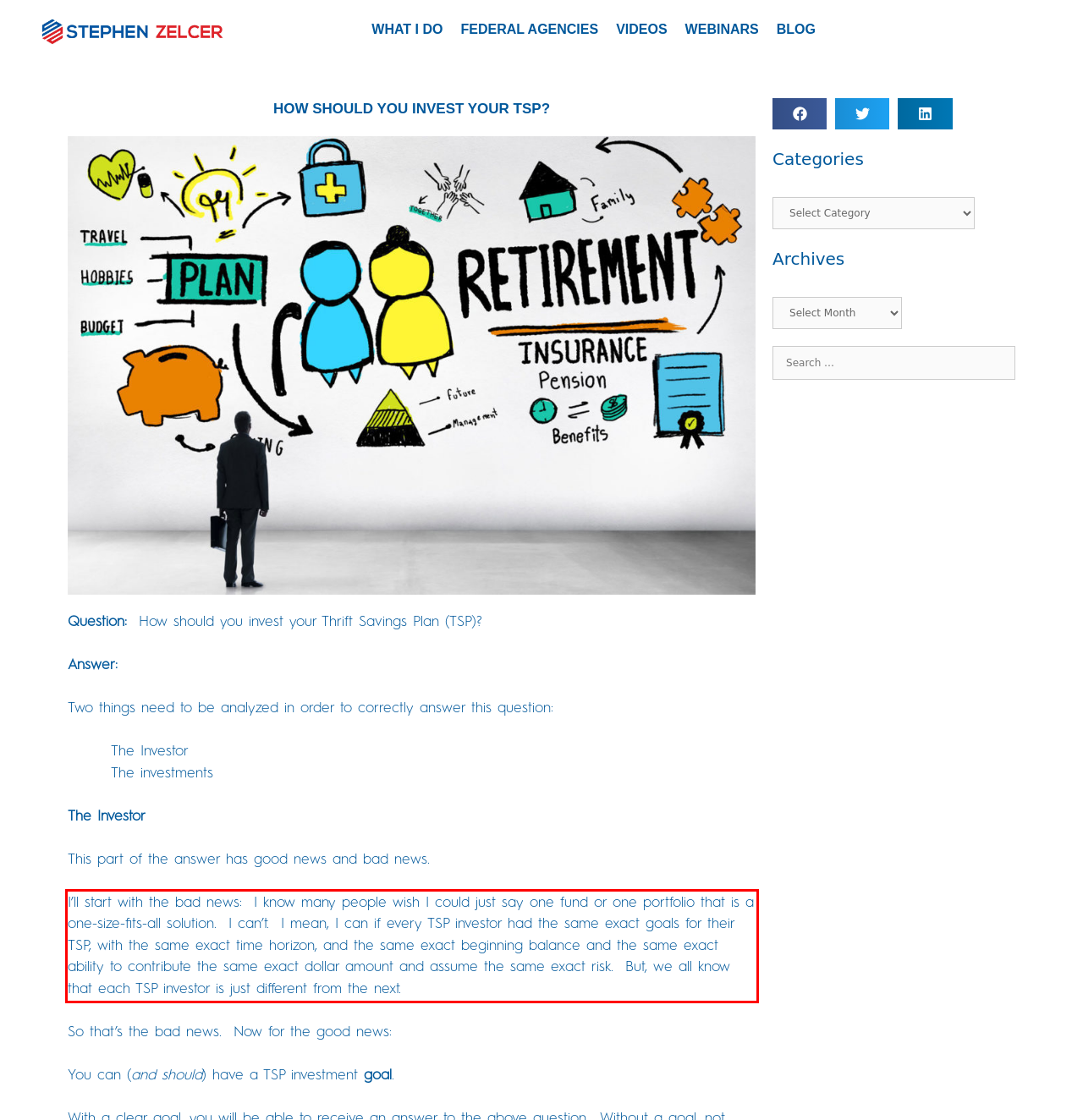You are given a webpage screenshot with a red bounding box around a UI element. Extract and generate the text inside this red bounding box.

I’ll start with the bad news: I know many people wish I could just say one fund or one portfolio that is a one-size-fits-all solution. I can’t. I mean, I can if every TSP investor had the same exact goals for their TSP, with the same exact time horizon, and the same exact beginning balance and the same exact ability to contribute the same exact dollar amount and assume the same exact risk. But, we all know that each TSP investor is just different from the next.